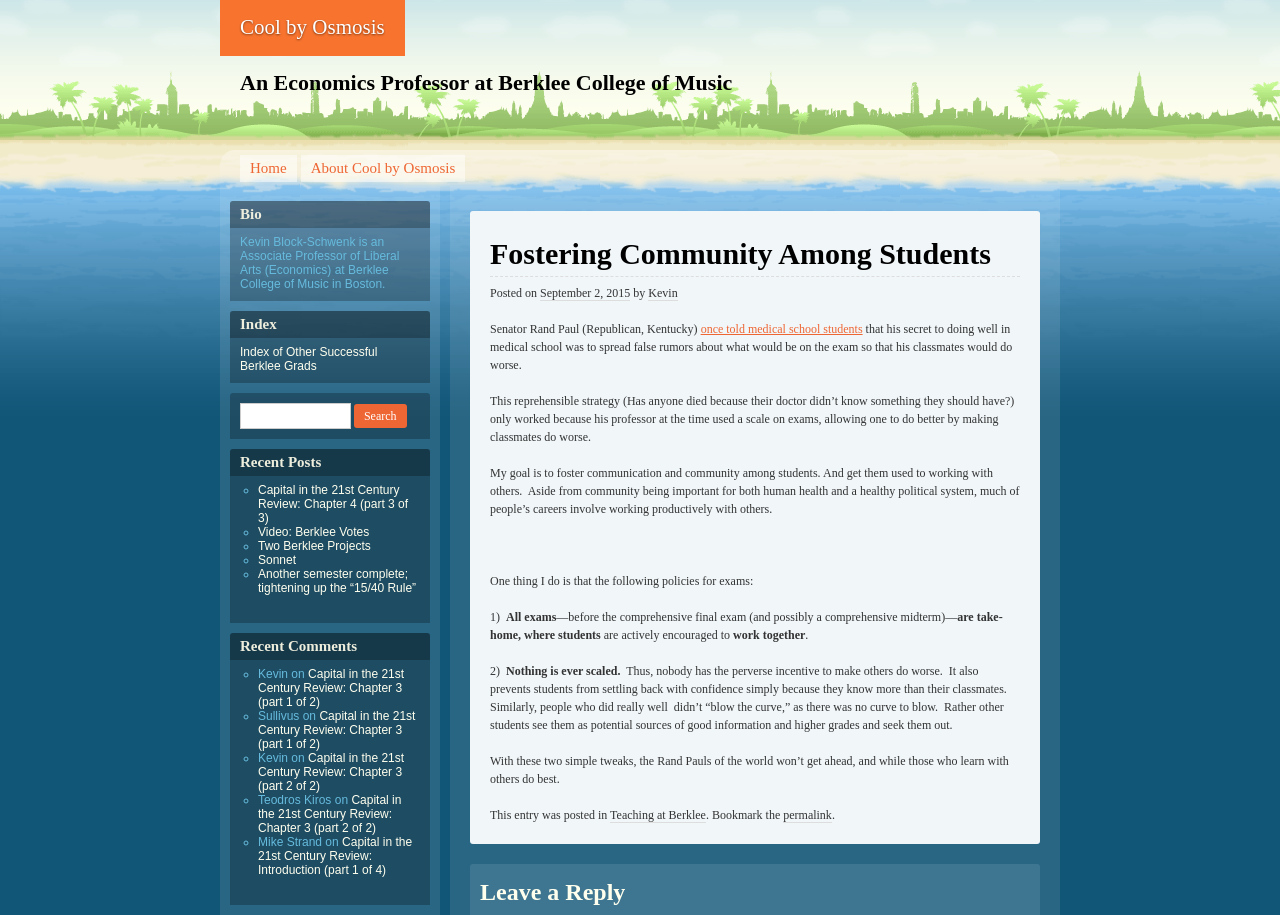Provide the bounding box for the UI element matching this description: "September 2, 2015".

[0.422, 0.312, 0.492, 0.328]